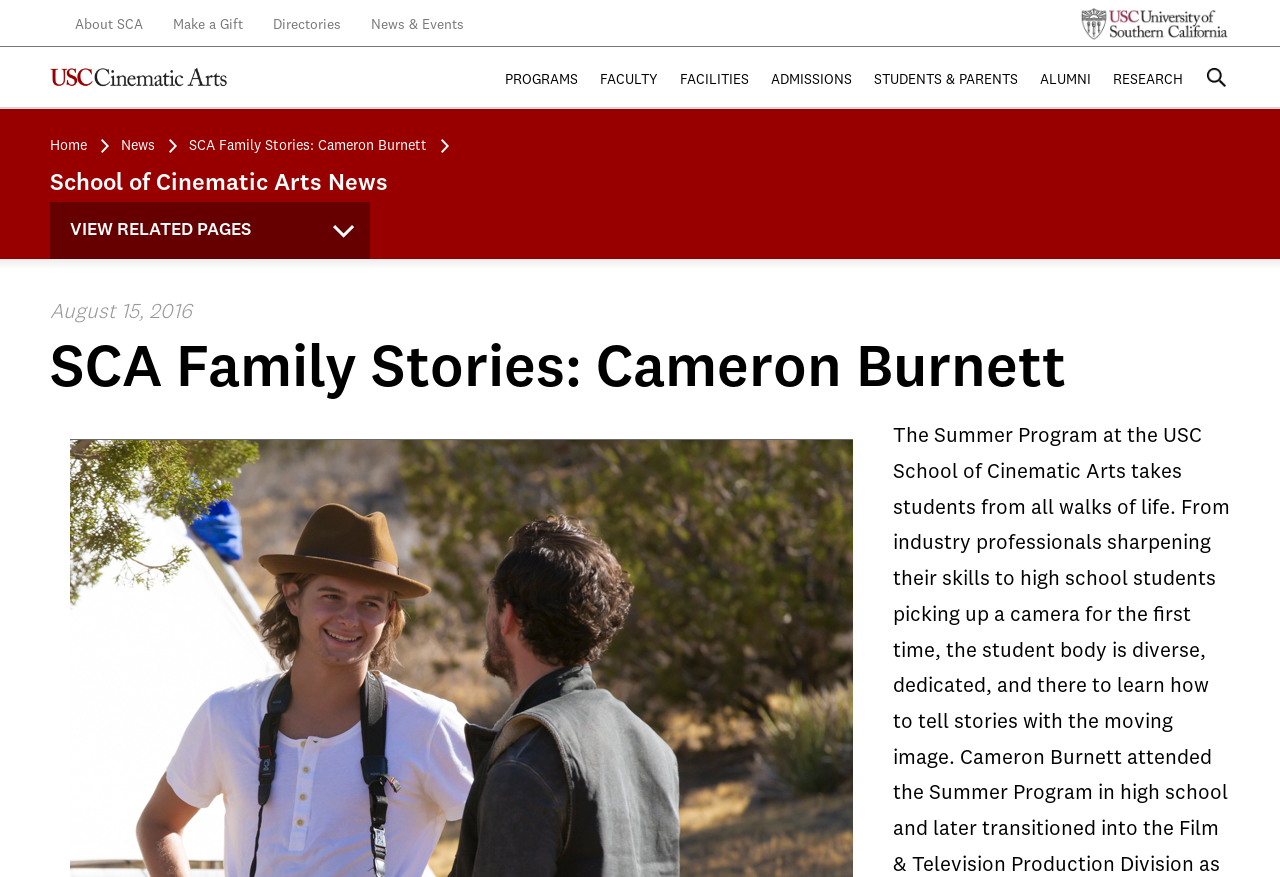Identify the bounding box coordinates of the region that should be clicked to execute the following instruction: "view programs".

[0.388, 0.068, 0.459, 0.114]